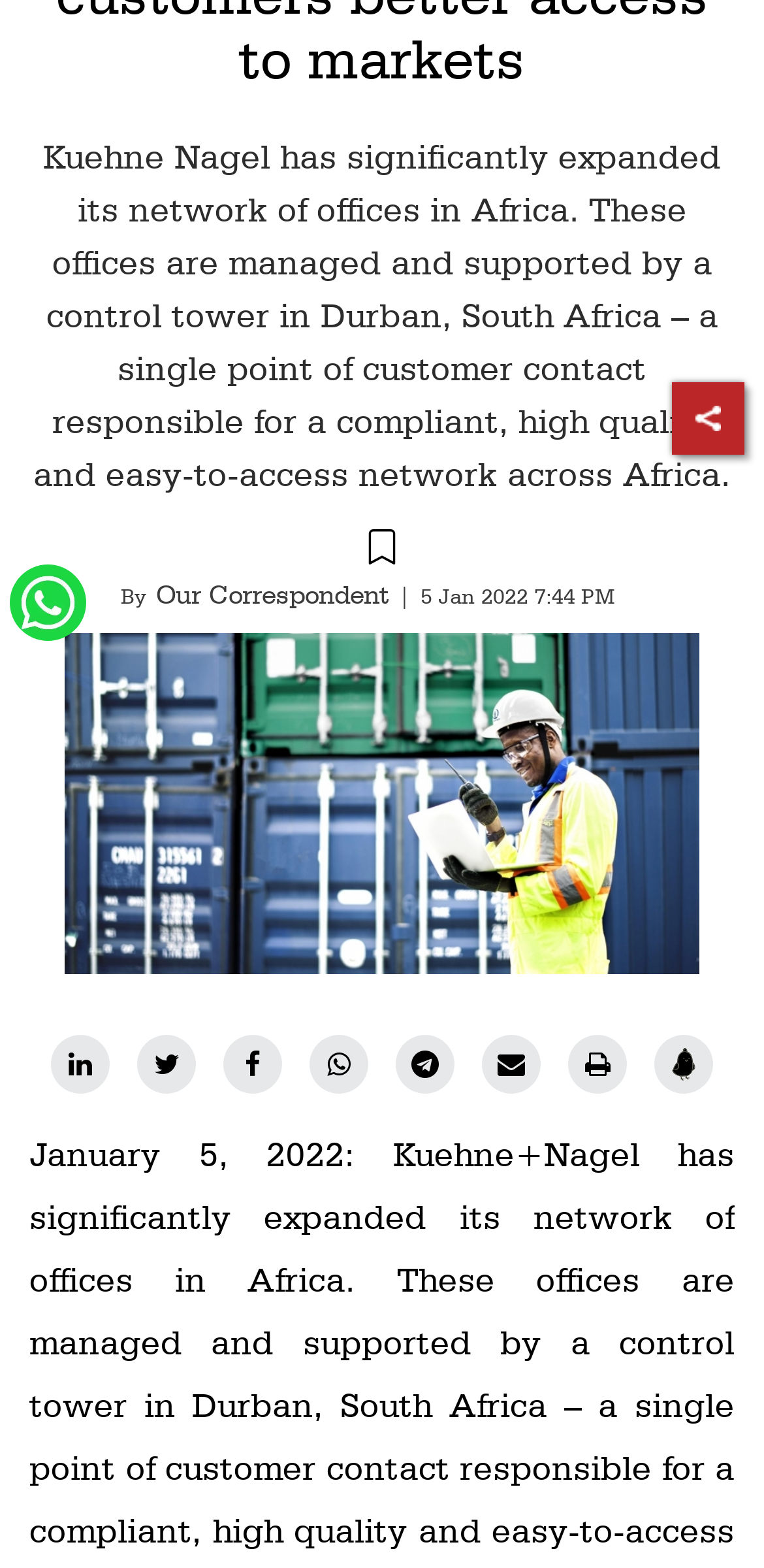From the webpage screenshot, predict the bounding box of the UI element that matches this description: "Subscribe Digital".

[0.051, 0.505, 0.21, 0.56]